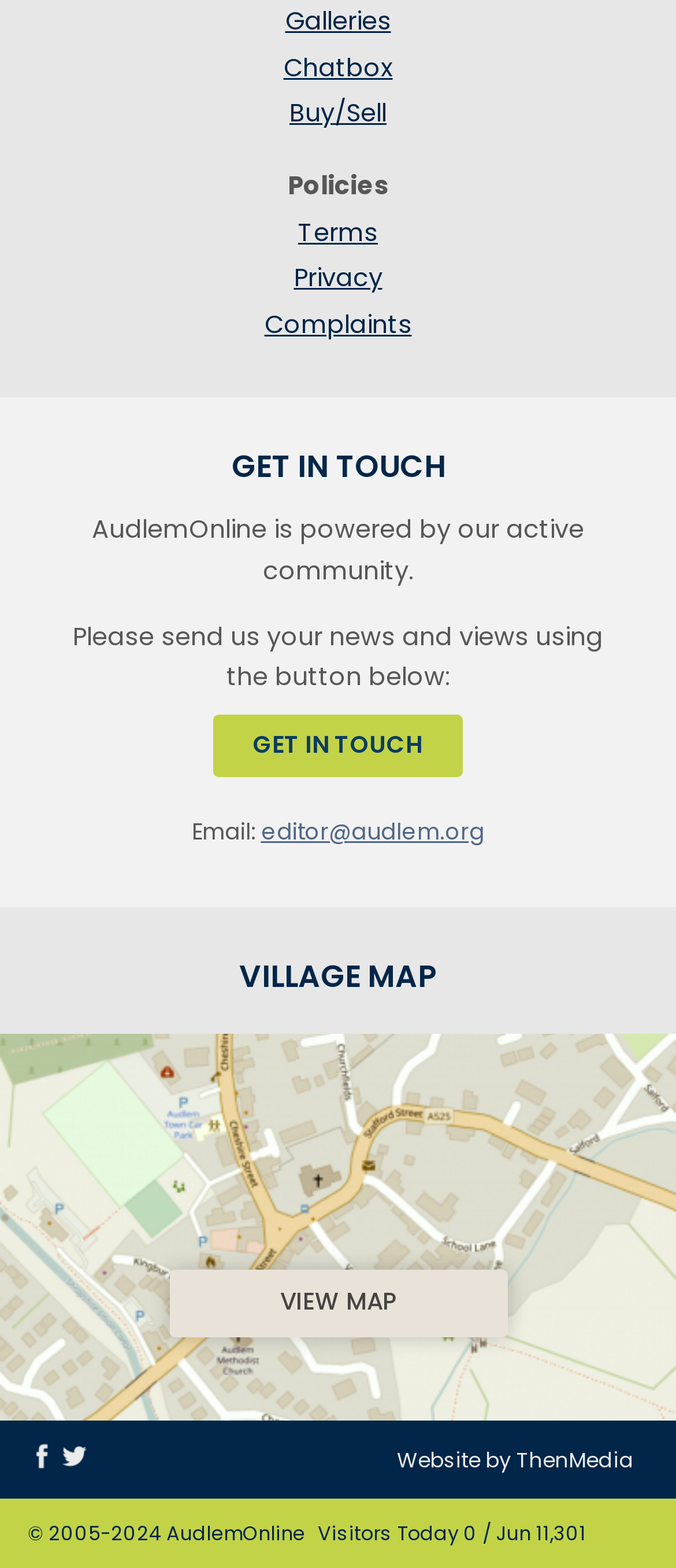Could you indicate the bounding box coordinates of the region to click in order to complete this instruction: "View village map".

[0.0, 0.651, 1.0, 0.906]